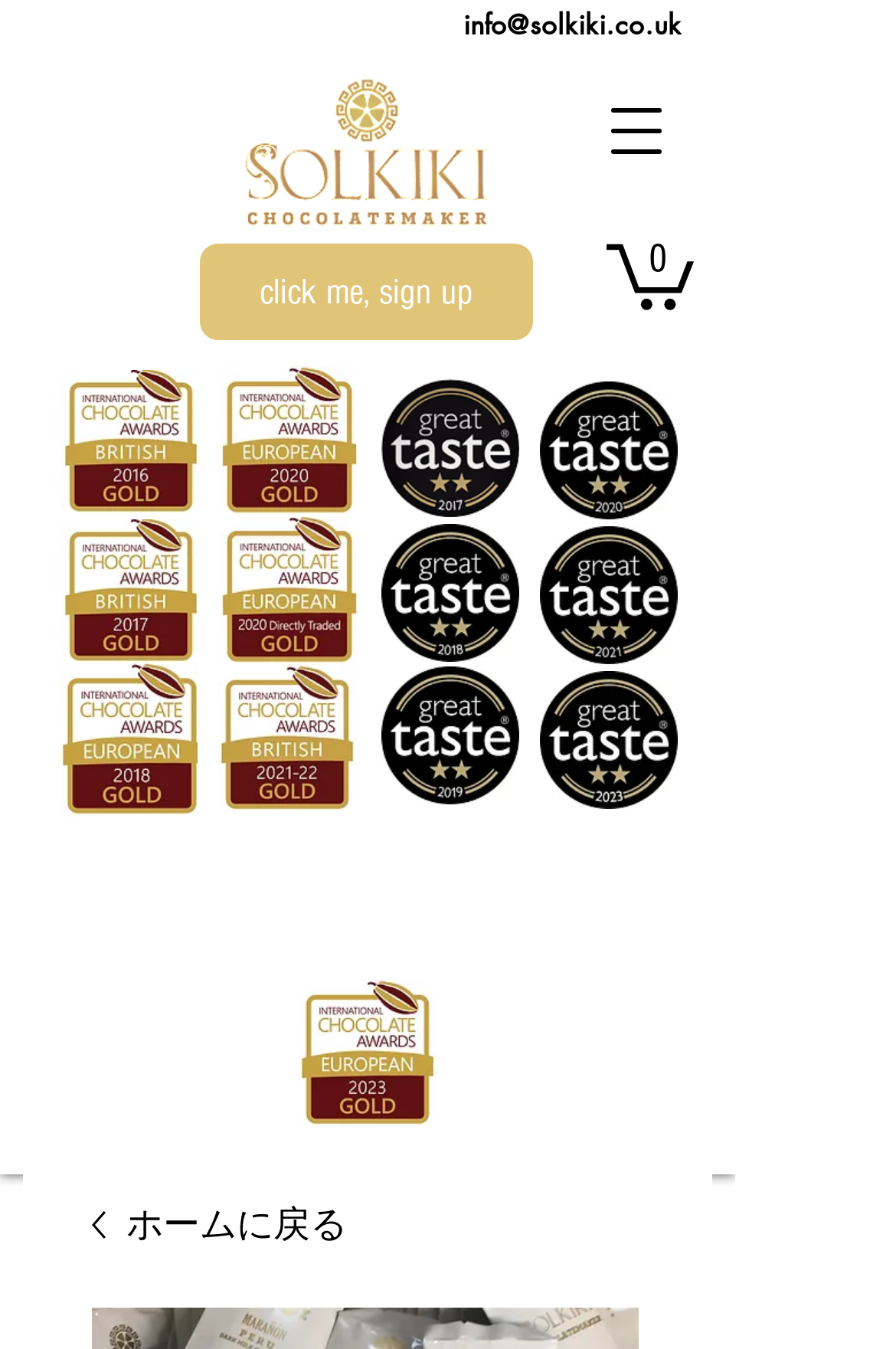Give the bounding box coordinates for the element described by: "parent_node: info@solkiki.co.uk aria-label="Open navigation menu"".

[0.646, 0.055, 0.774, 0.14]